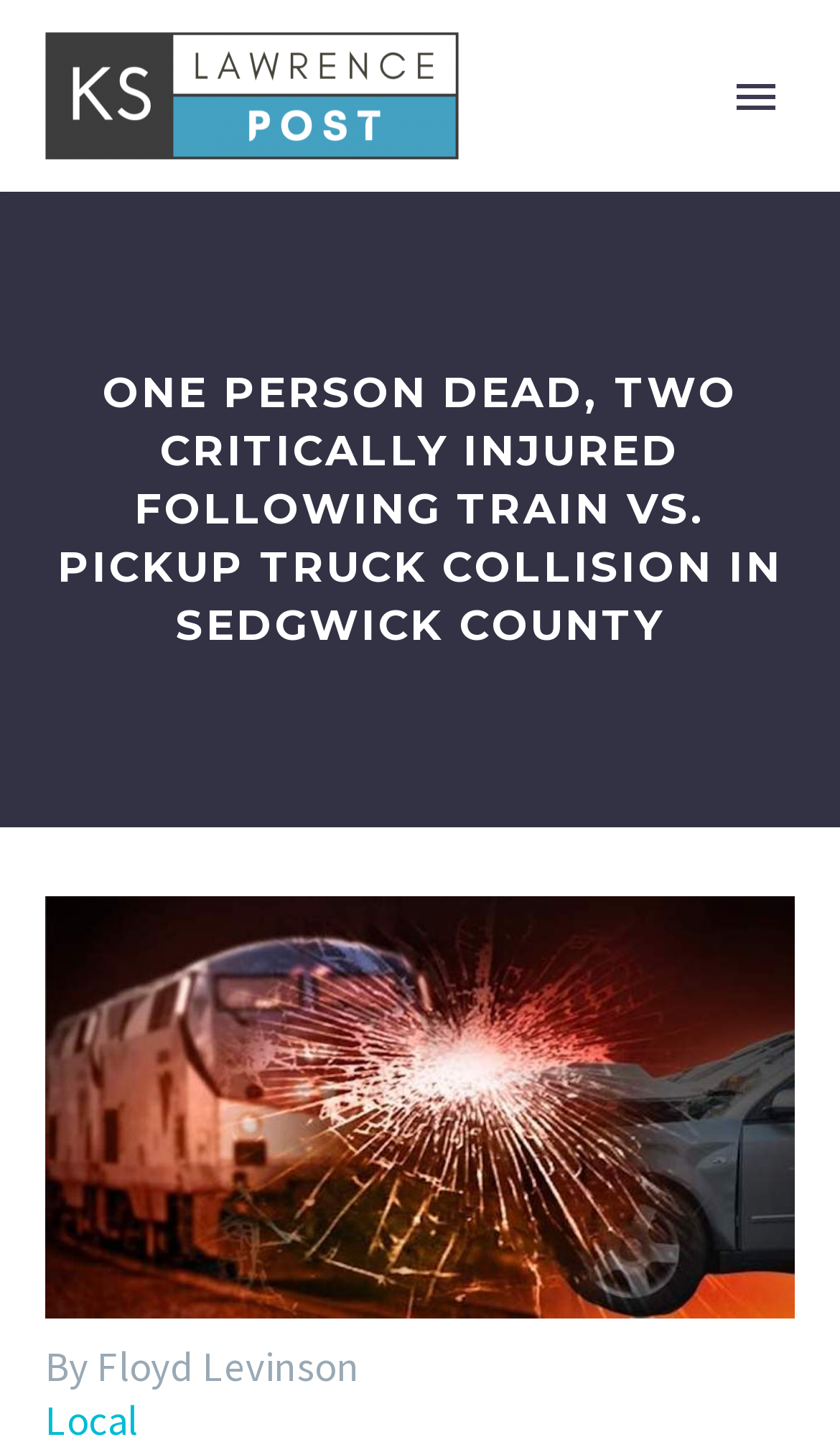Indicate the bounding box coordinates of the clickable region to achieve the following instruction: "Explore the introduction to the topic."

None